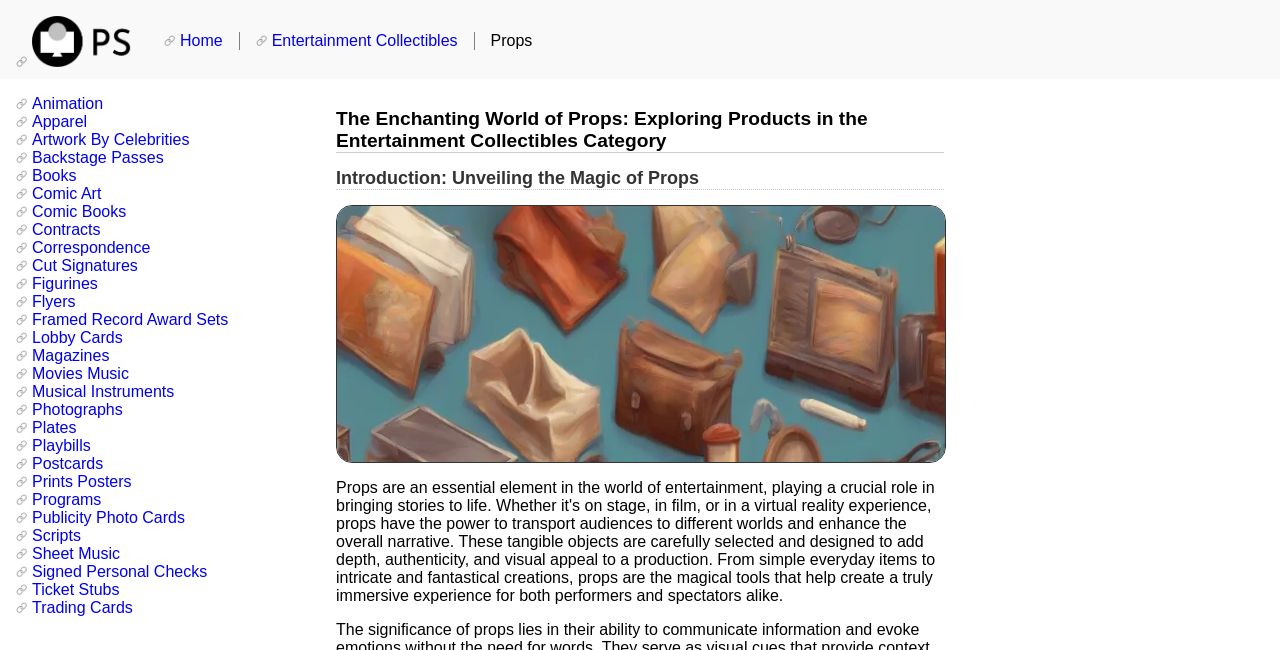Give a one-word or short-phrase answer to the following question: 
How many links are there in the top navigation bar?

2